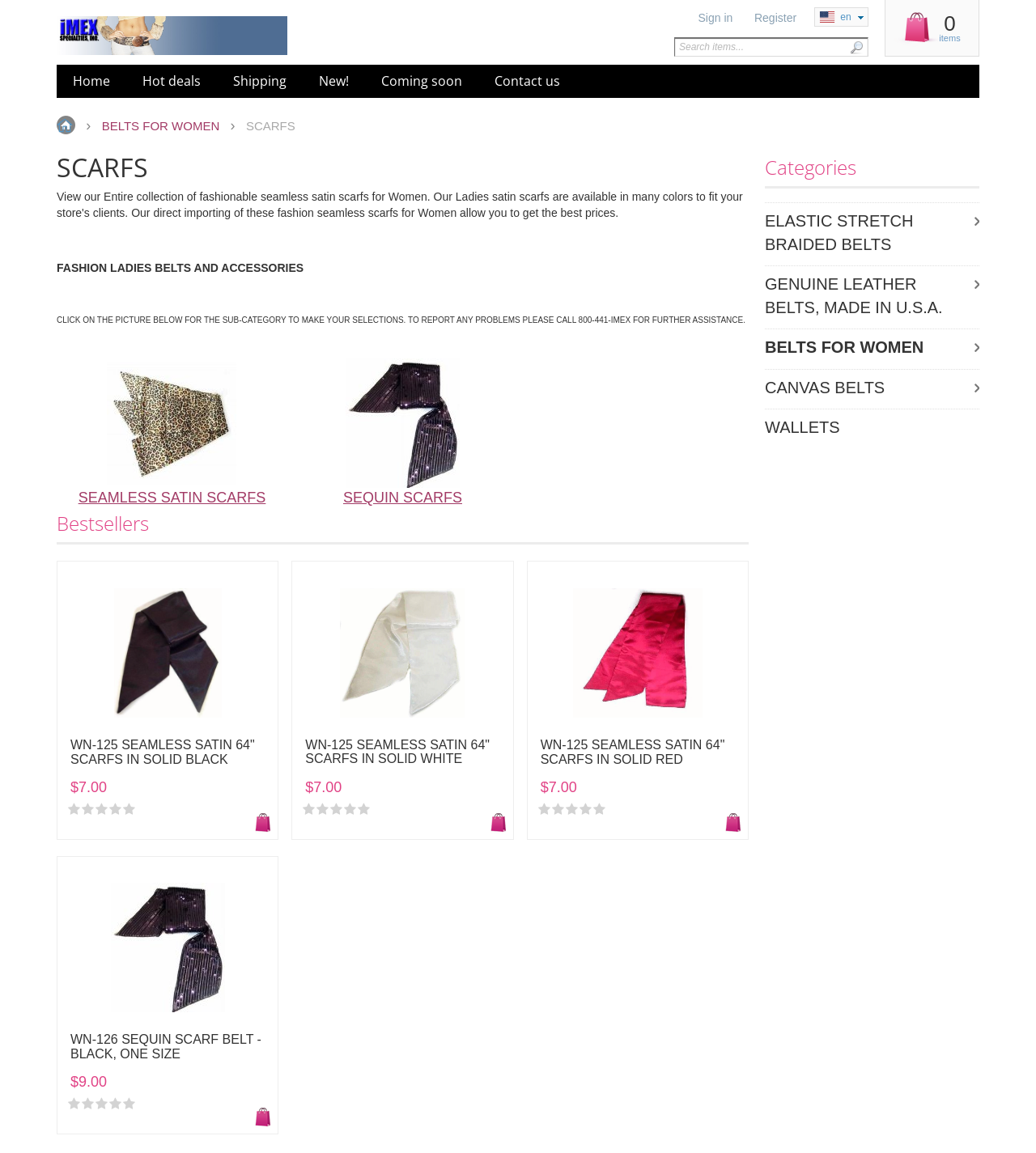Carefully examine the image and provide an in-depth answer to the question: What is the price of the WN-125 SEAMLESS SATIN 64" SCARFS IN SOLID BLACK?

I found the answer by examining the product listing for WN-125 SEAMLESS SATIN 64" SCARFS IN SOLID BLACK. The StaticText element with the text '$7.00' is located next to the product description, indicating that the price of this product is $7.00.